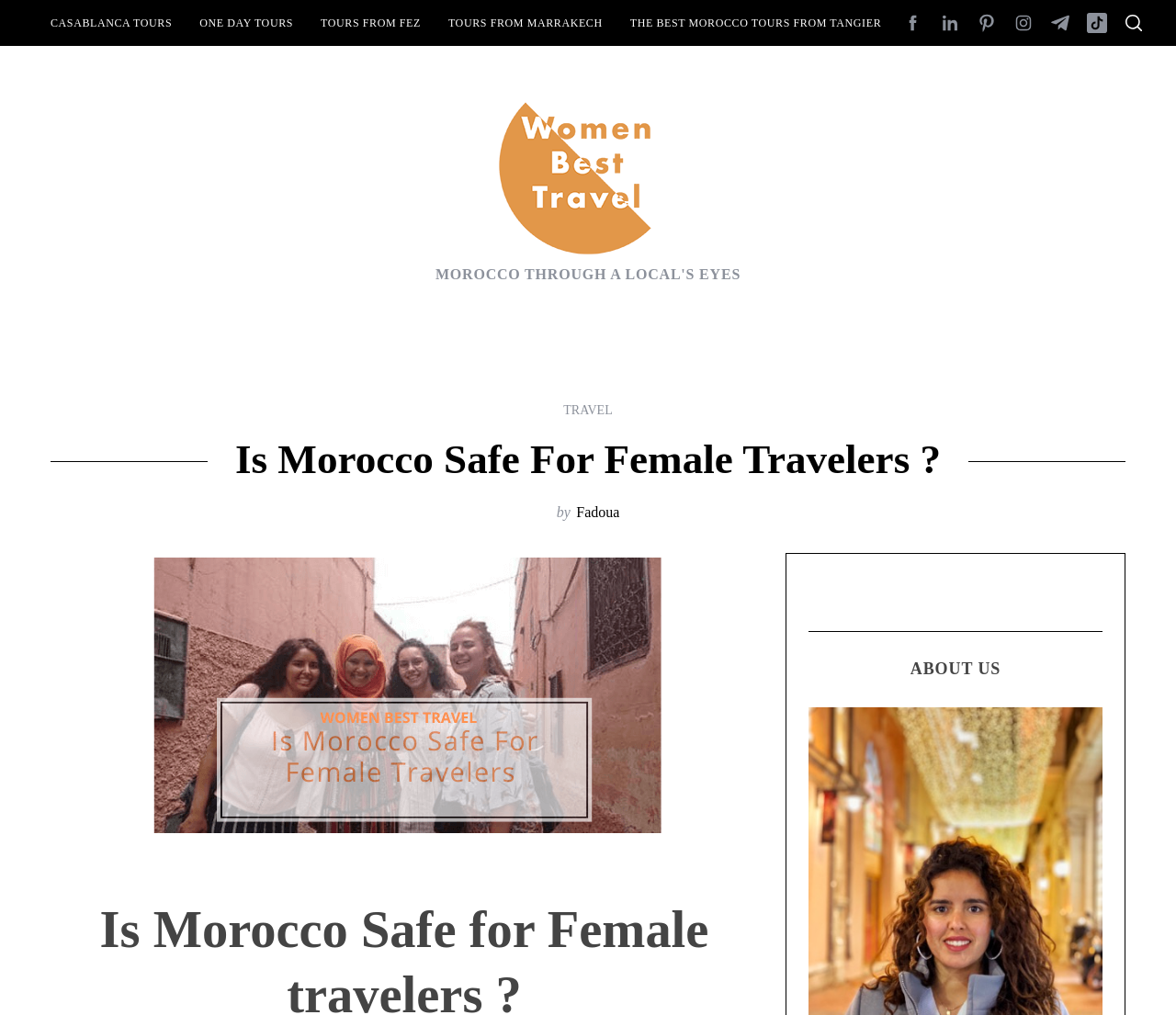Identify the bounding box coordinates of the part that should be clicked to carry out this instruction: "Explore the 'TOURS OF MOROCCO' option".

[0.066, 0.311, 0.253, 0.366]